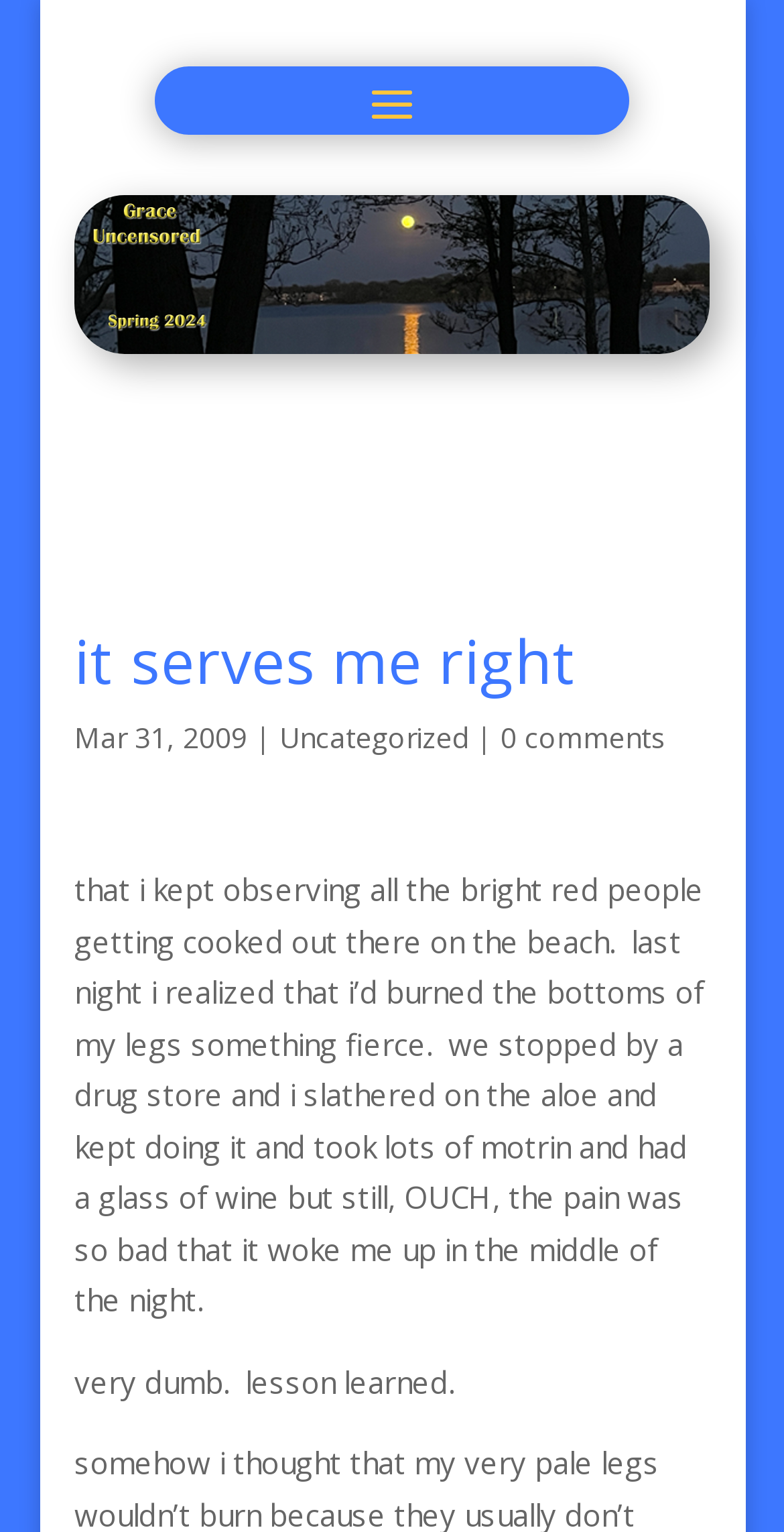Provide a thorough summary of the webpage.

The webpage appears to be a personal blog post titled "it serves me right" by Grace Uncensored. At the top, there is a link and an image, which are positioned side by side, taking up most of the width of the page. Below them, there is a heading with the title of the post, "it serves me right". 

To the right of the title, there are three short lines of text: the date "Mar 31, 2009", a vertical bar "|", and a link to the category "Uncategorized". Further to the right, there is another link labeled "0 comments". 

The main content of the post is a block of text that spans most of the width of the page, describing the author's experience of getting sunburned at the beach. The text is divided into two paragraphs, with the first one detailing the author's observations of others getting sunburned and their own realization of being burned. The second paragraph is shorter, with the author reflecting on the painful experience and calling themselves "very dumb" for not taking better care of their skin.